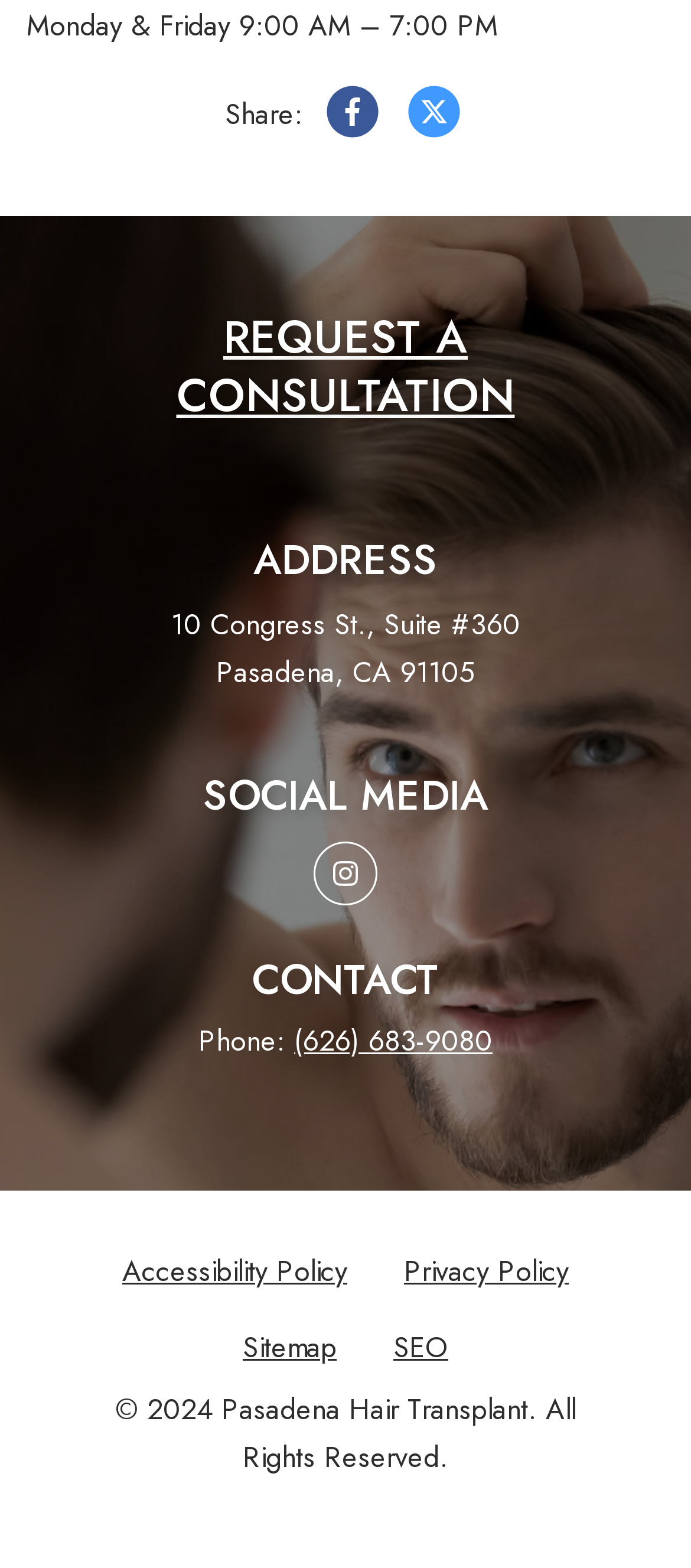Locate the bounding box coordinates for the element described below: "Sitemap". The coordinates must be four float values between 0 and 1, formatted as [left, top, right, bottom].

[0.31, 0.835, 0.528, 0.884]